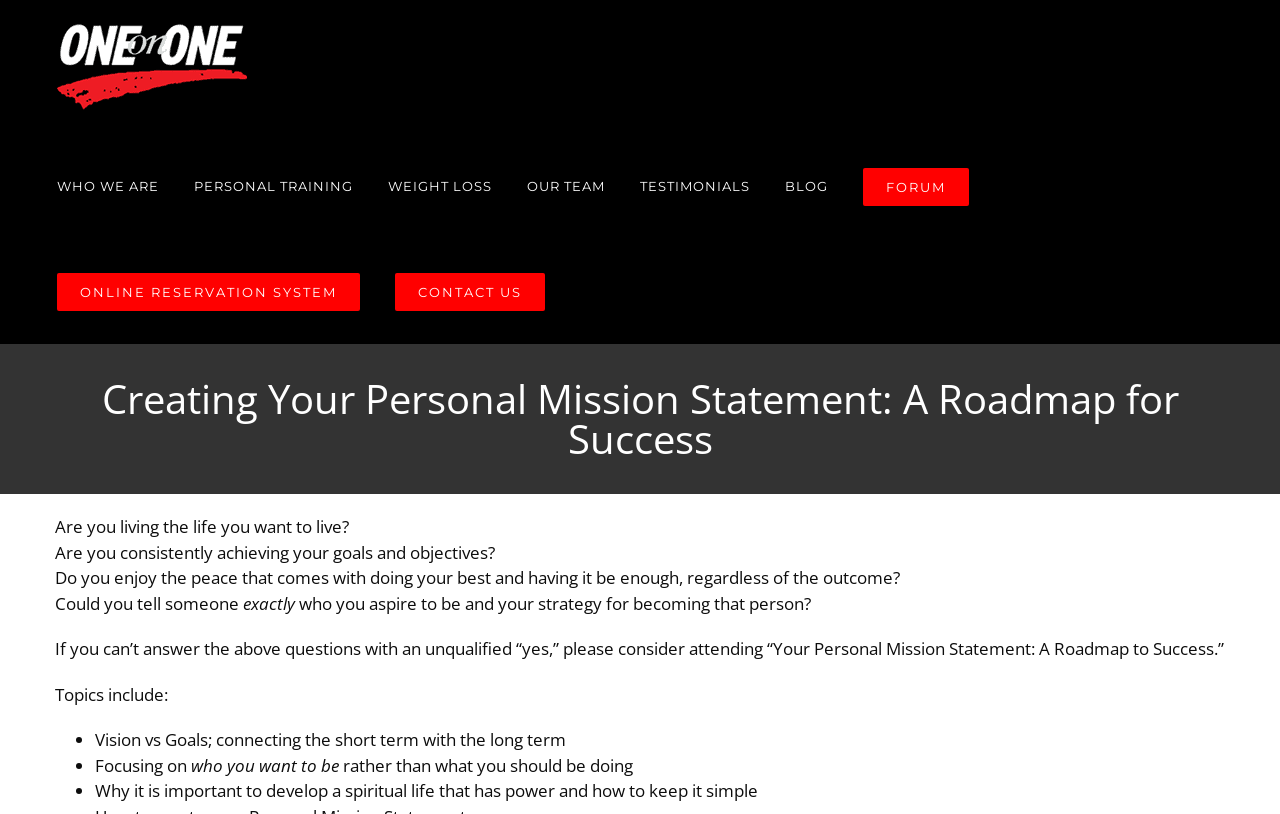Locate the bounding box coordinates of the element that should be clicked to execute the following instruction: "Make an online reservation".

[0.044, 0.294, 0.281, 0.423]